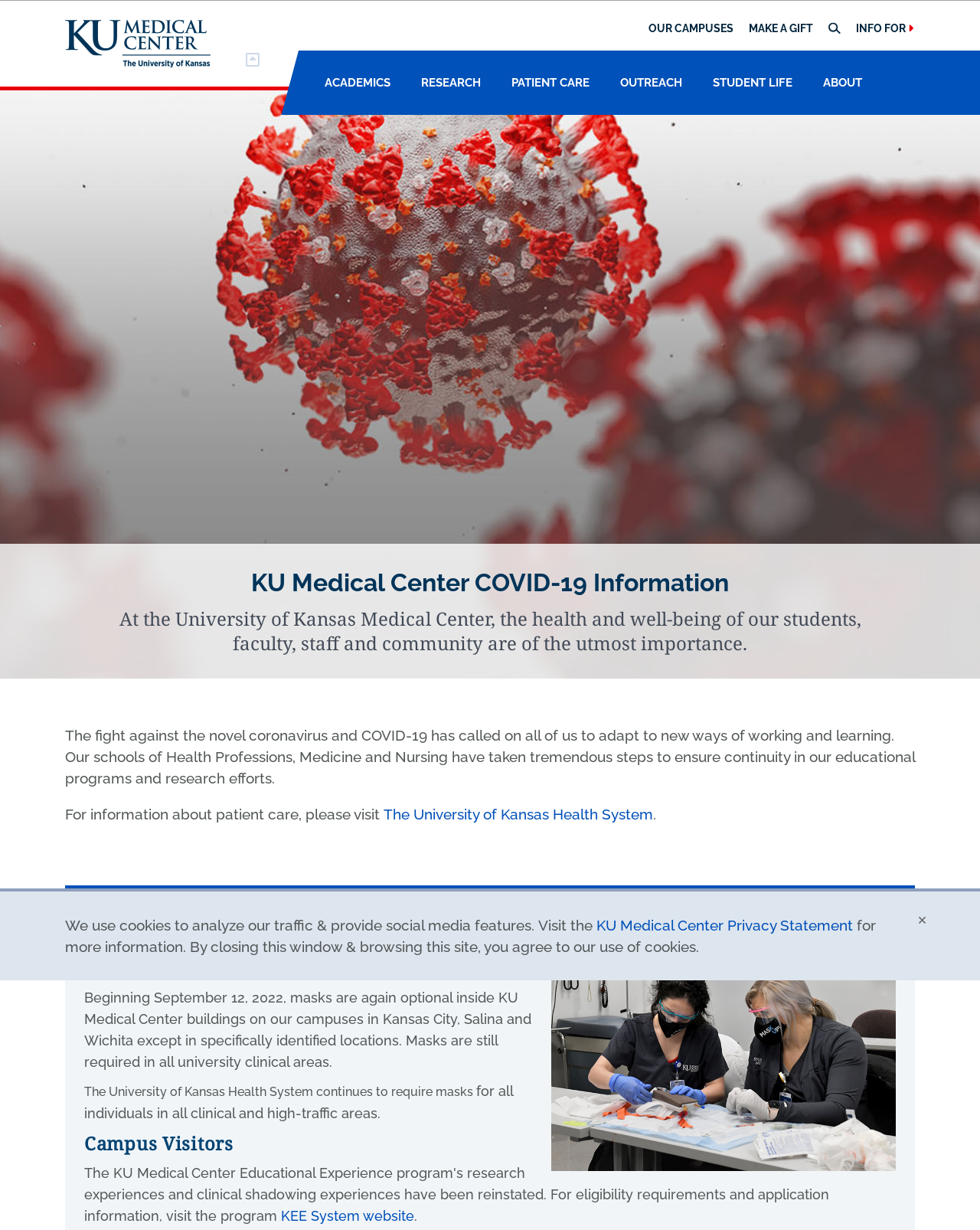Please identify the bounding box coordinates of the area I need to click to accomplish the following instruction: "Search for keywords".

[0.088, 0.012, 0.301, 0.026]